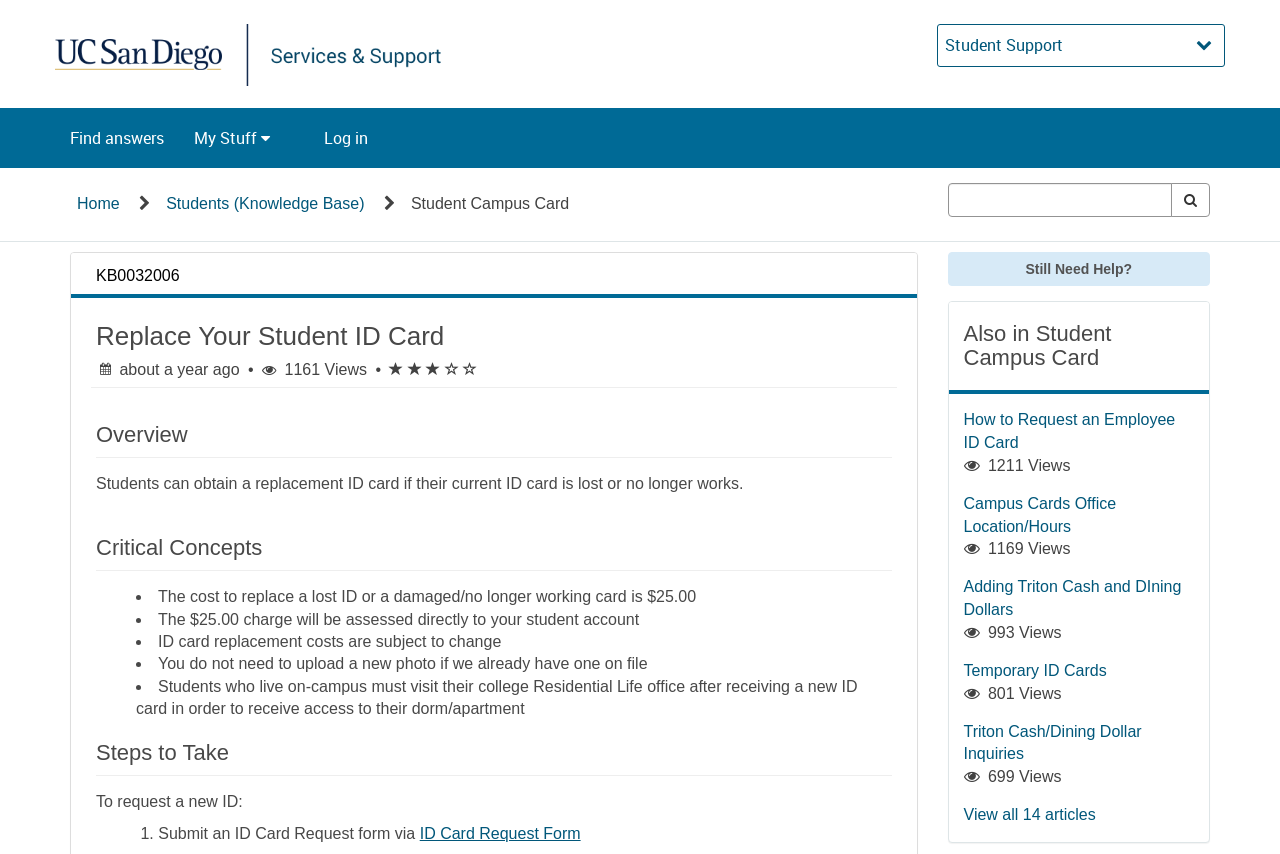Identify and provide the main heading of the webpage.

Replace Your Student ID Card